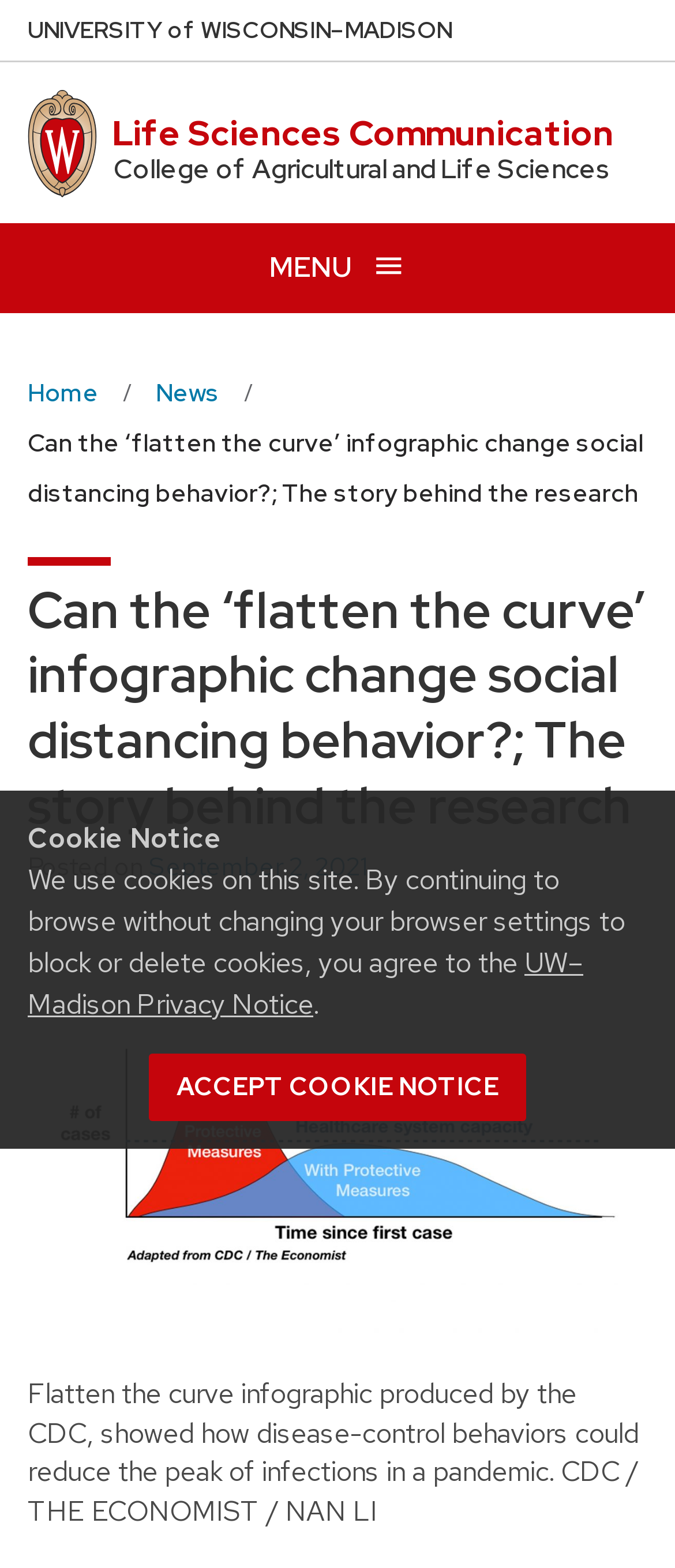Can you find and provide the main heading text of this webpage?

Can the ‘flatten the curve’ infographic change social distancing behavior?; The story behind the research